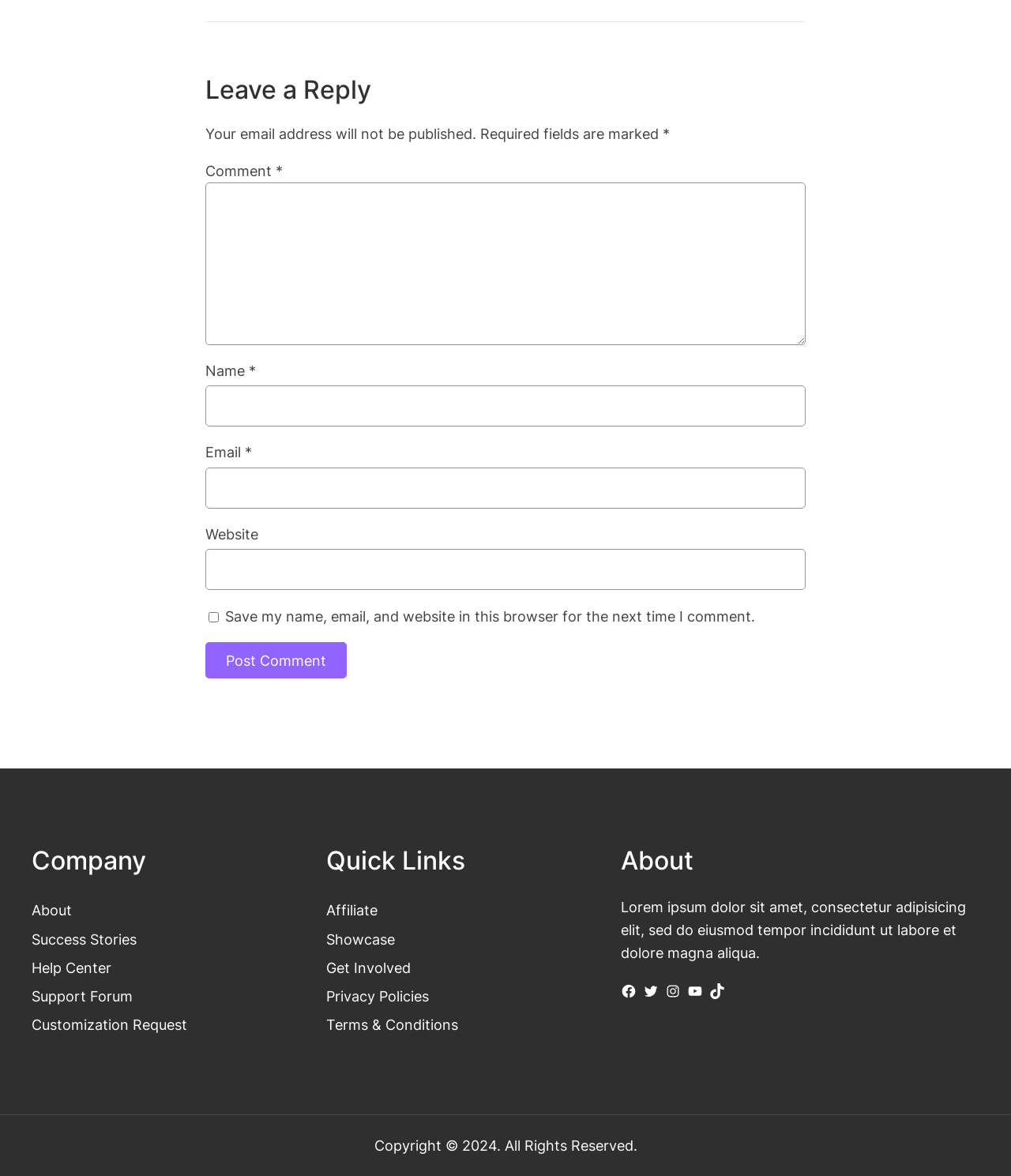Please provide the bounding box coordinates for the element that needs to be clicked to perform the following instruction: "Visit the About page". The coordinates should be given as four float numbers between 0 and 1, i.e., [left, top, right, bottom].

[0.031, 0.767, 0.071, 0.781]